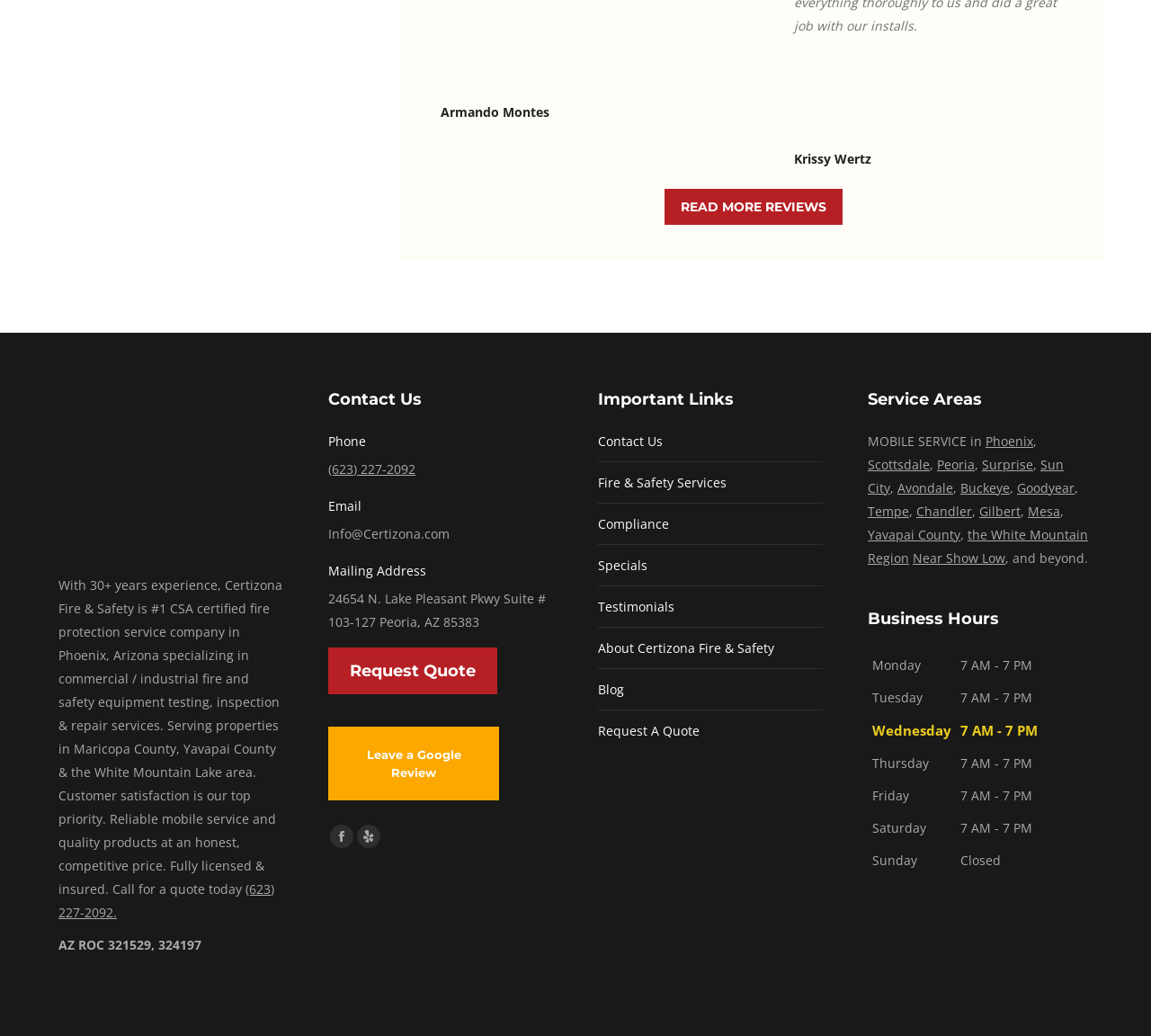From the screenshot, find the bounding box of the UI element matching this description: "War correspondents -- United States". Supply the bounding box coordinates in the form [left, top, right, bottom], each a float between 0 and 1.

None